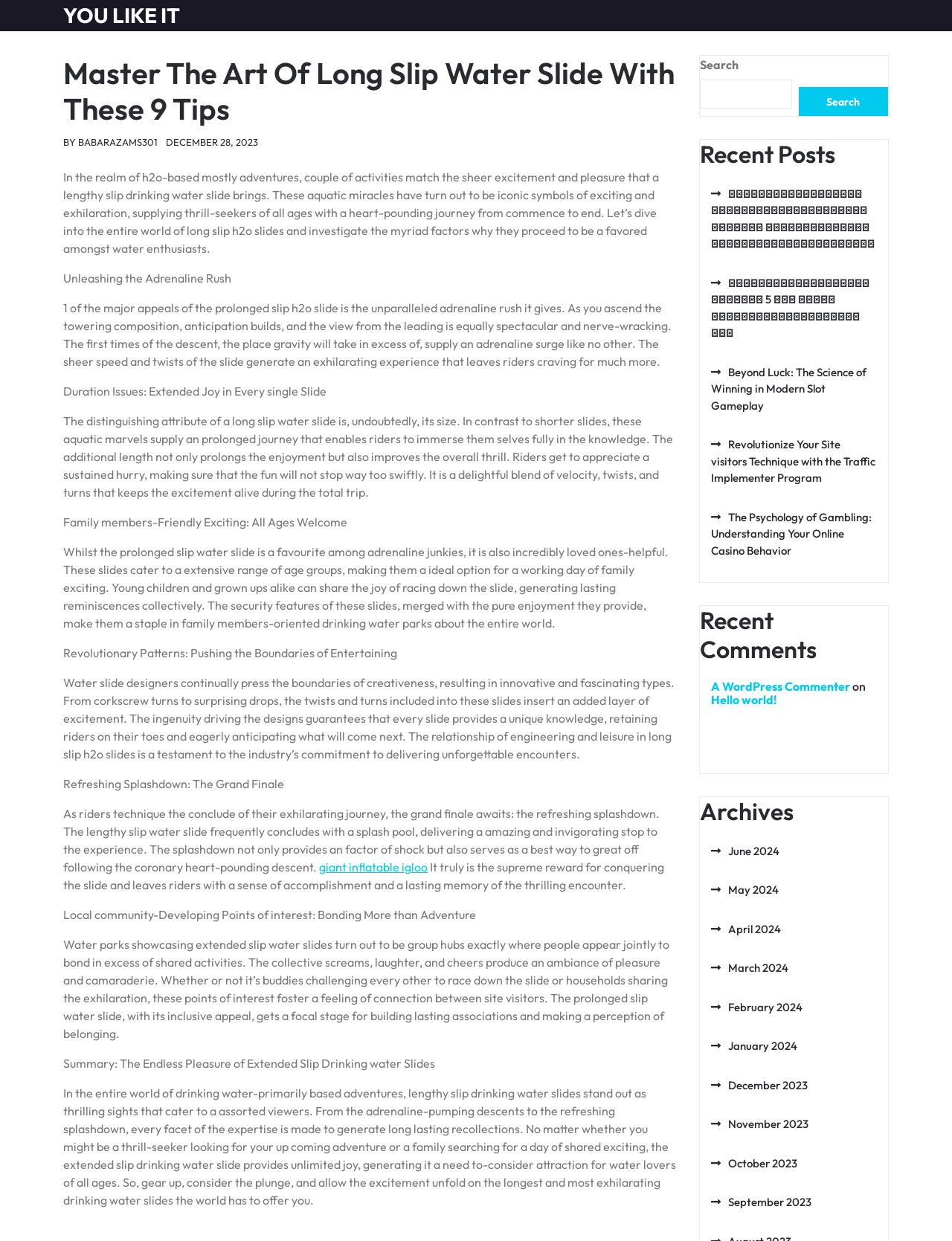Determine the bounding box for the UI element as described: "giant inflatable igloo". The coordinates should be represented as four float numbers between 0 and 1, formatted as [left, top, right, bottom].

[0.335, 0.693, 0.449, 0.705]